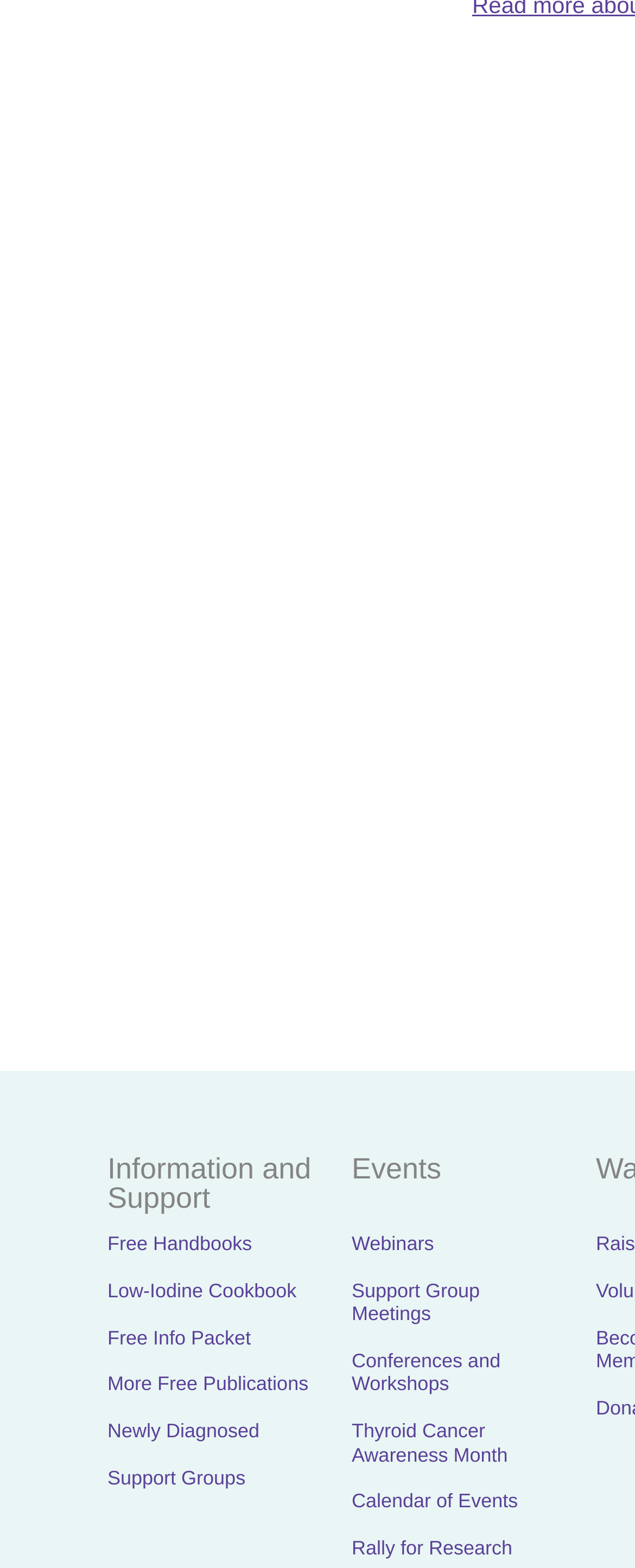Identify the bounding box coordinates of the part that should be clicked to carry out this instruction: "Learn about thyroid cancer awareness month".

[0.554, 0.905, 0.8, 0.935]